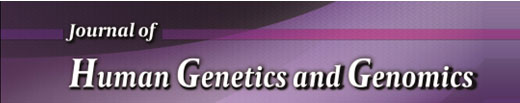What is the purpose of the title banner?
Answer with a single word or short phrase according to what you see in the image.

Representing the journal's commitment